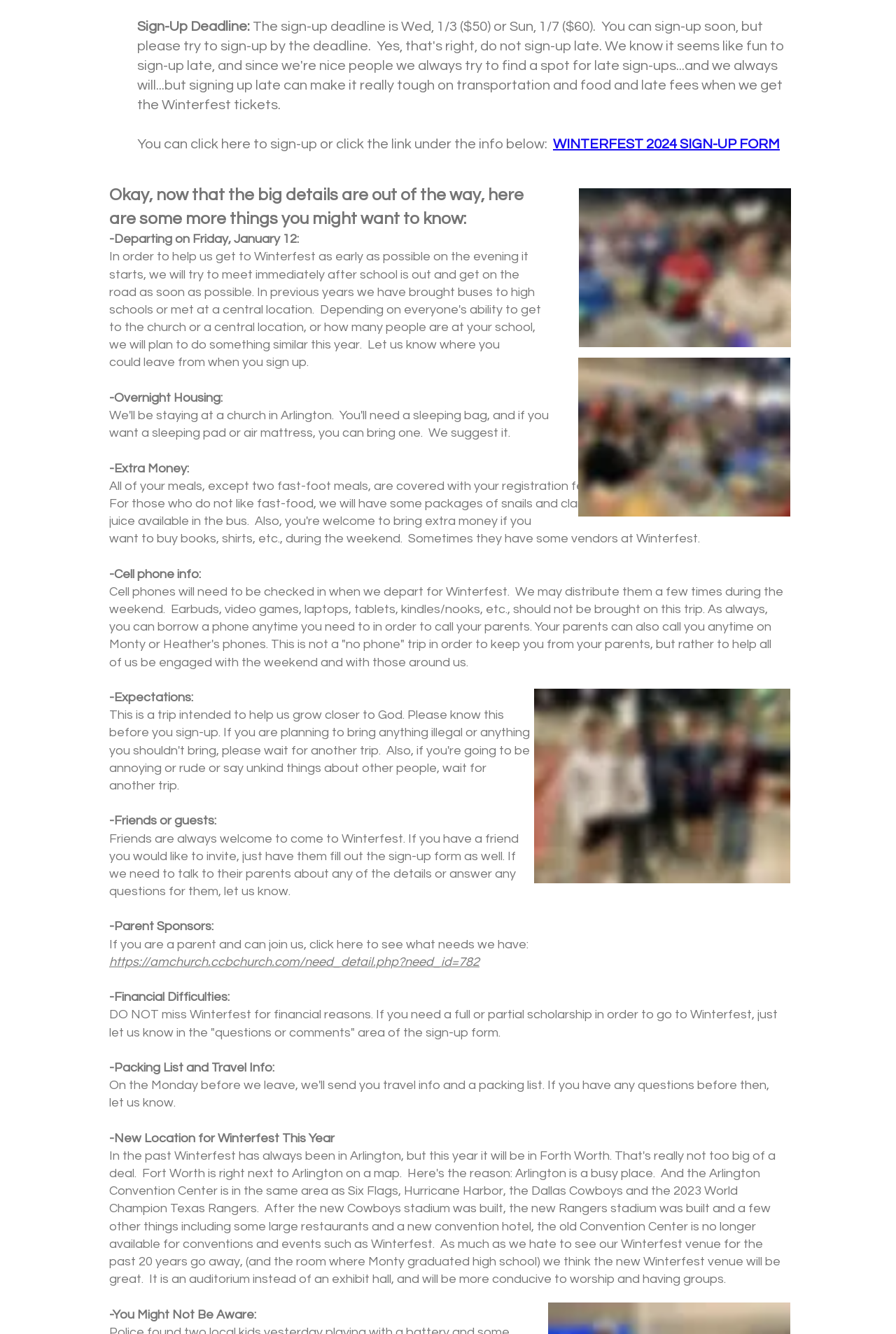What is the purpose of the trip?
Relying on the image, give a concise answer in one word or a brief phrase.

To help us grow closer to God